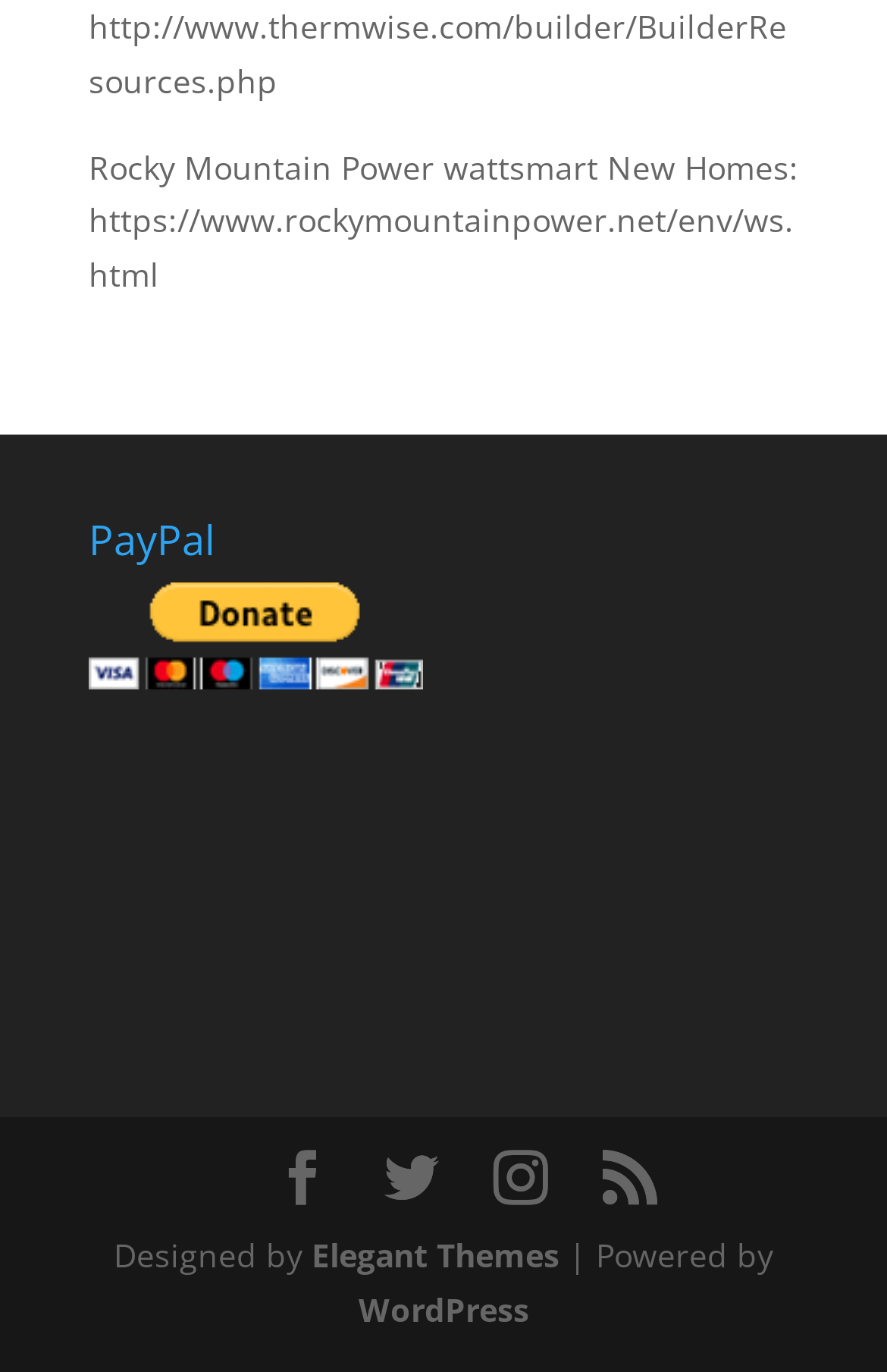Identify the bounding box of the HTML element described as: "RSS".

[0.679, 0.839, 0.741, 0.881]